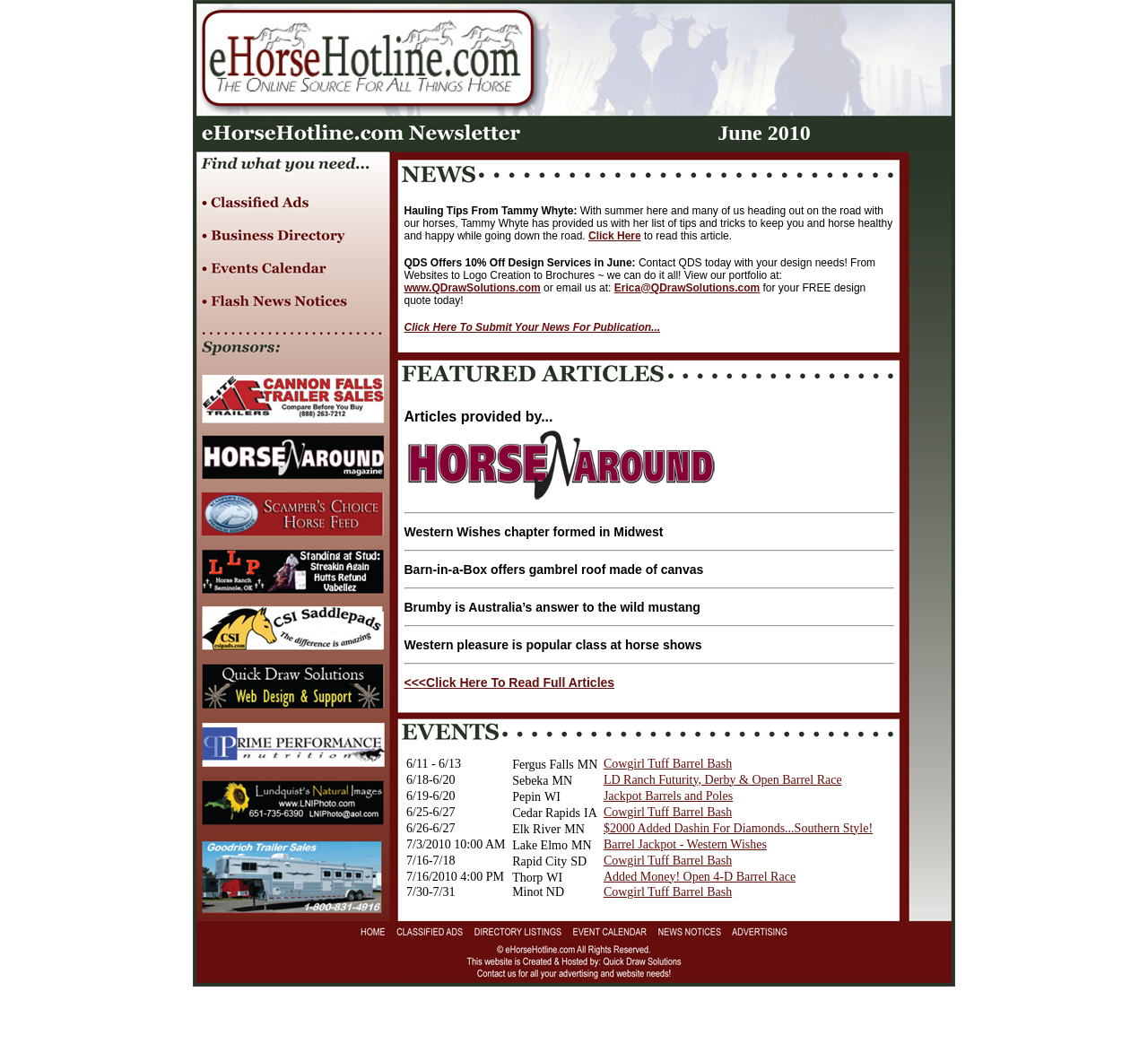Use a single word or phrase to answer the question: 
What is the topic of the article in the first row?

Hauling Tips